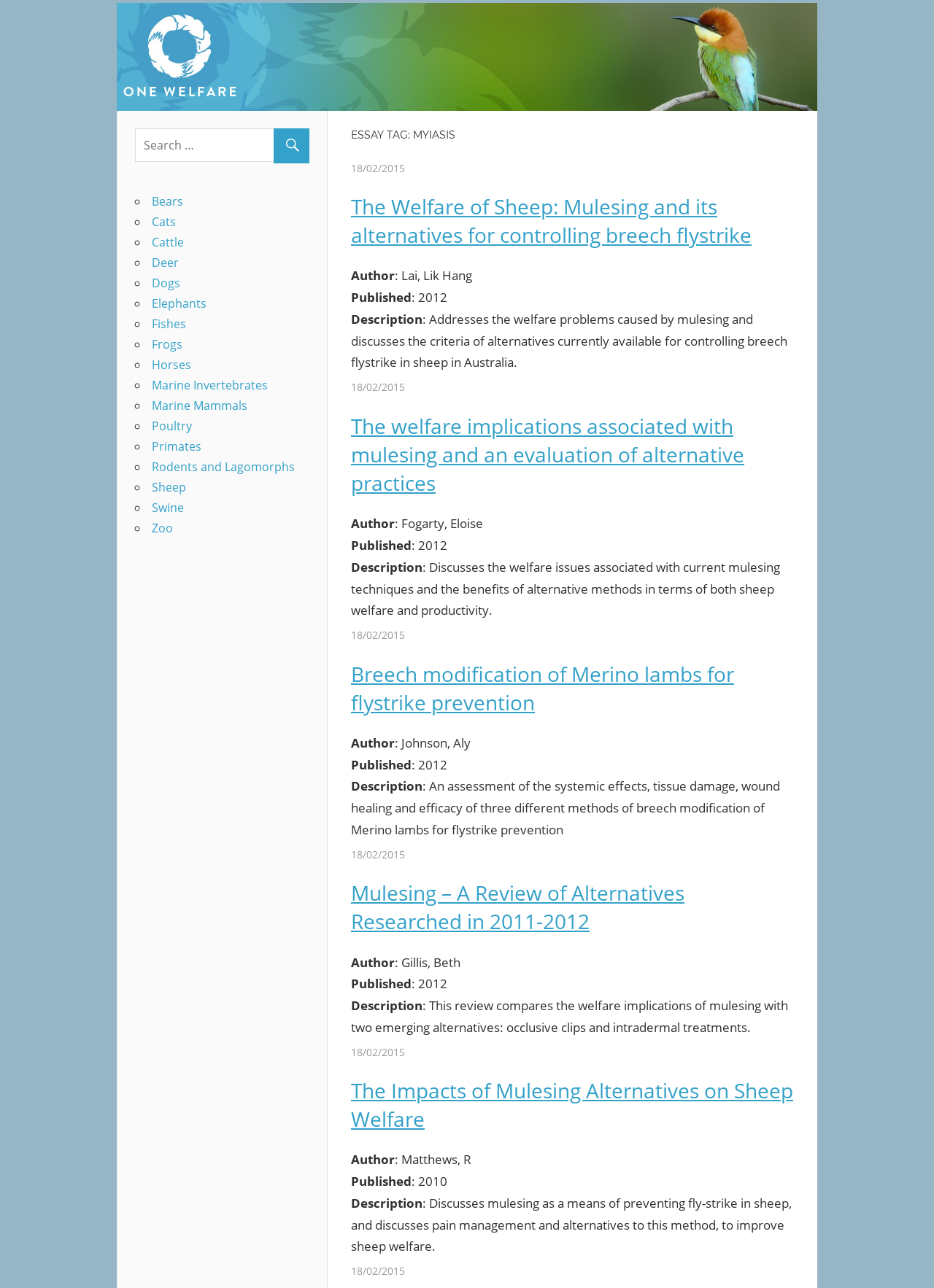Kindly determine the bounding box coordinates of the area that needs to be clicked to fulfill this instruction: "View the article 'Mulesing – A Review of Alternatives Researched in 2011-2012'".

[0.376, 0.682, 0.733, 0.726]